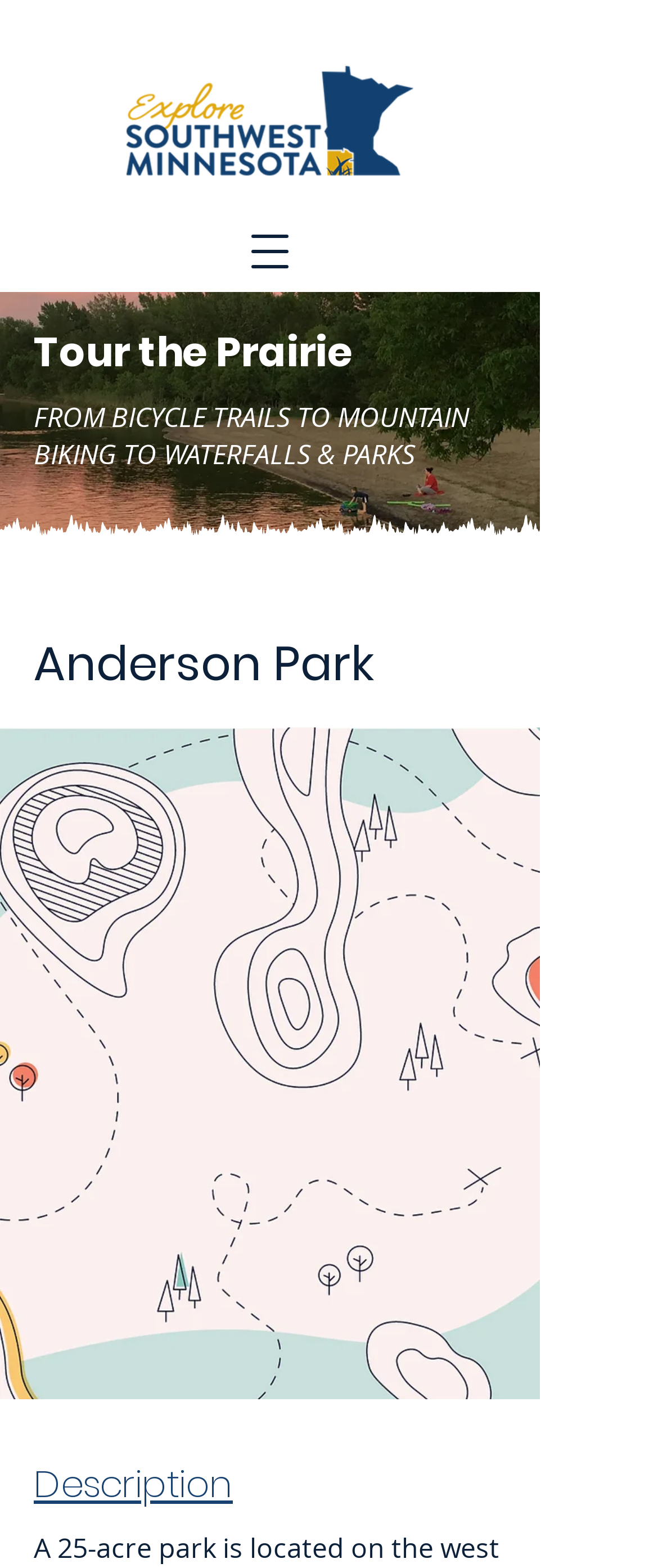What is the main feature of the webpage?
Please provide a comprehensive answer based on the visual information in the image.

The main feature of the webpage is the description of Anderson Park, which is indicated by the heading element 'Description' and the static text that follows it.